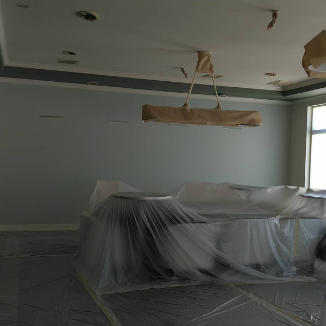What is suspended from the ceiling?
Using the image, give a concise answer in the form of a single word or short phrase.

A chandelier or modern light fixture